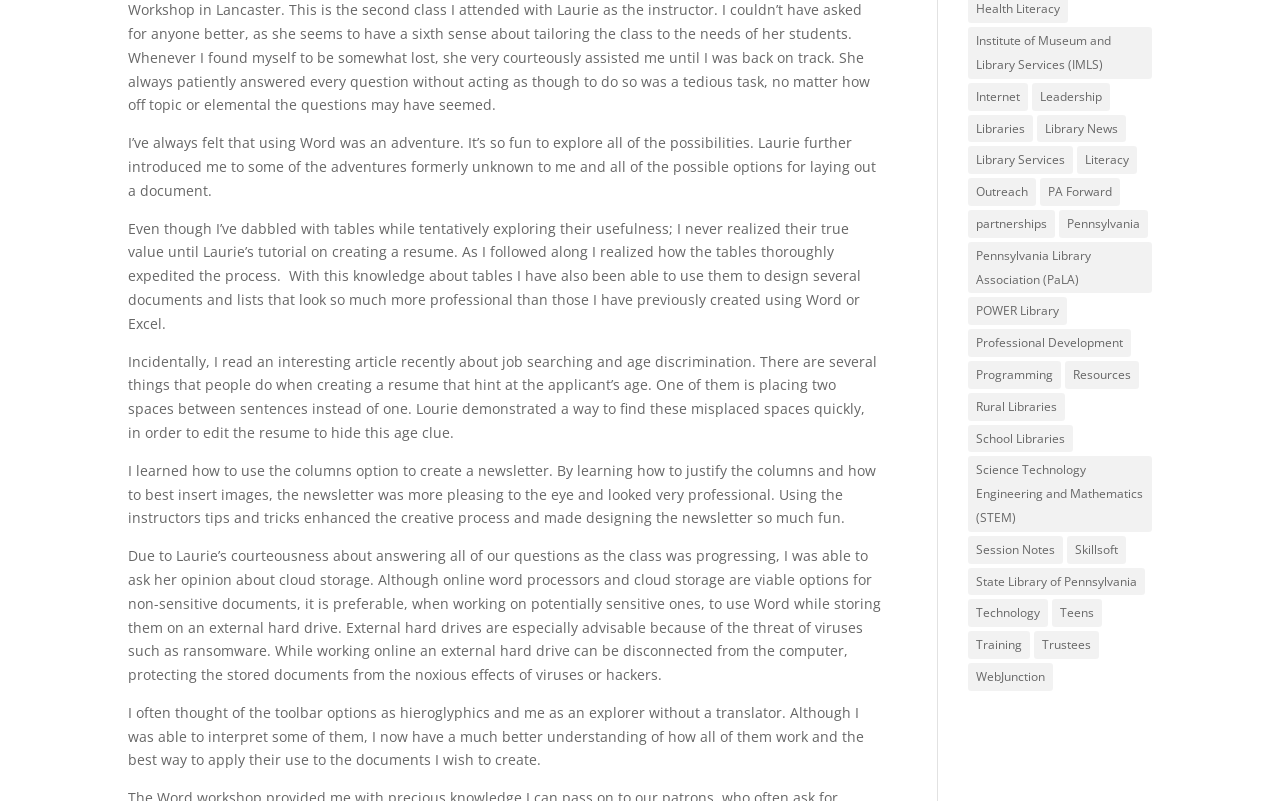Analyze the image and answer the question with as much detail as possible: 
What is the topic of the first StaticText?

The first StaticText element has the text 'I’ve always felt that using Word was an adventure. It’s so fun to explore all of the possibilities. Laurie further introduced me to some of the adventures formerly unknown to me and all of the possible options for laying out a document.' which suggests that the topic is about using Word.